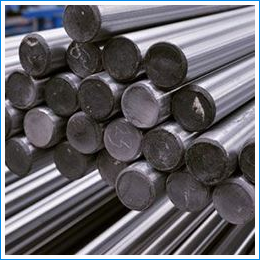Detail everything you observe in the image.

This image showcases a collection of stainless steel round bars, specifically of the SS 410S grade, widely recognized for their high corrosion resistance and durability. The bars are neatly stacked, revealing their polished surfaces and circular ends, which highlight the quality of the material. Stainless steel 410S is commonly used in various industries, including automotive, oil and gas, and petrochemical applications, due to its strength and versatility. These round bars can be customized in length and diameter, ranging from 25mm to 152mm, making them suitable for various manufacturing needs. The finish options include bright, polished, and black variations, catering to different aesthetic and functional requirements in industrial applications.